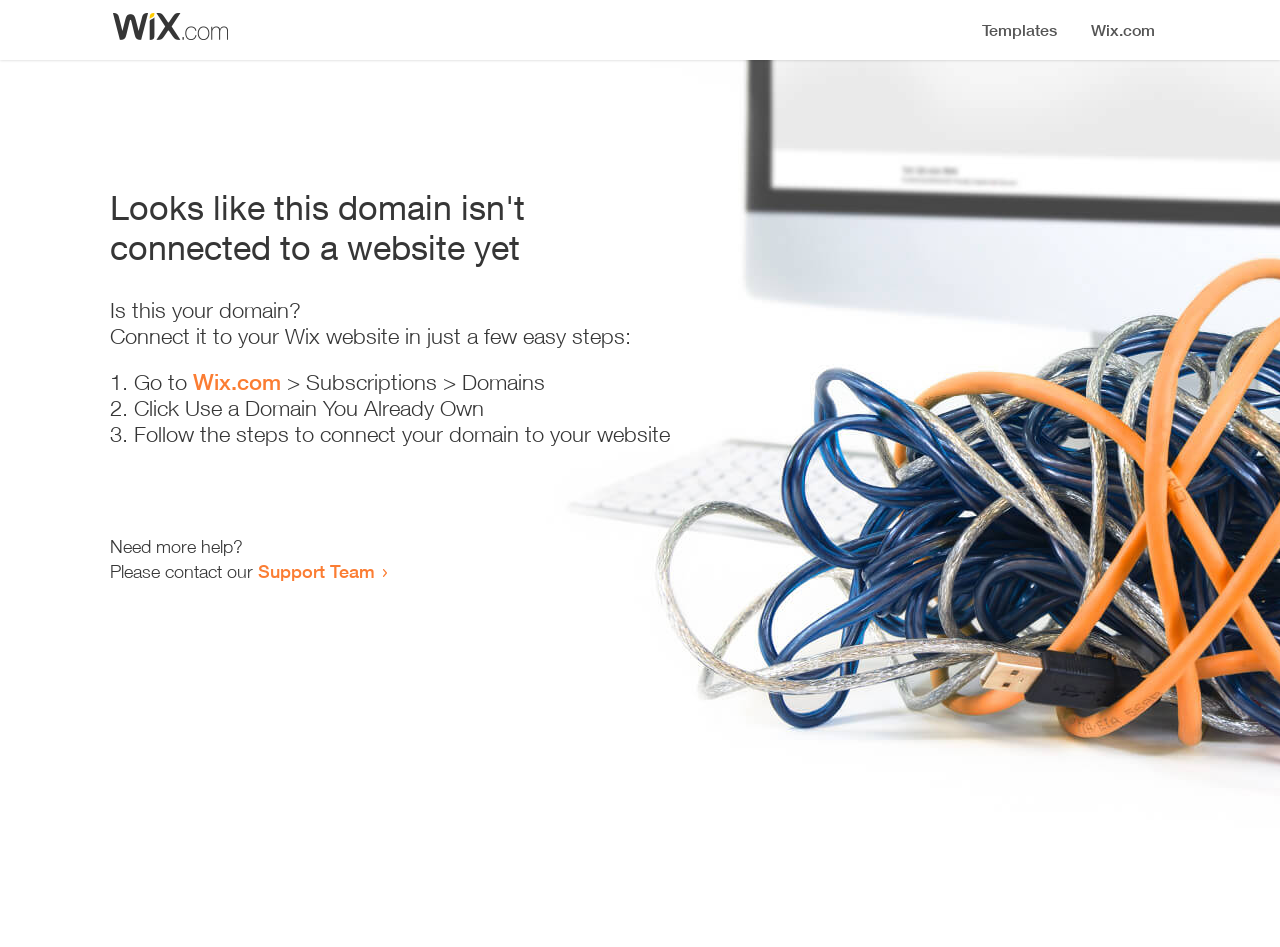What is the current status of the domain?
Please answer the question with a detailed response using the information from the screenshot.

Based on the heading 'Looks like this domain isn't connected to a website yet', it is clear that the domain is not currently connected to a website.